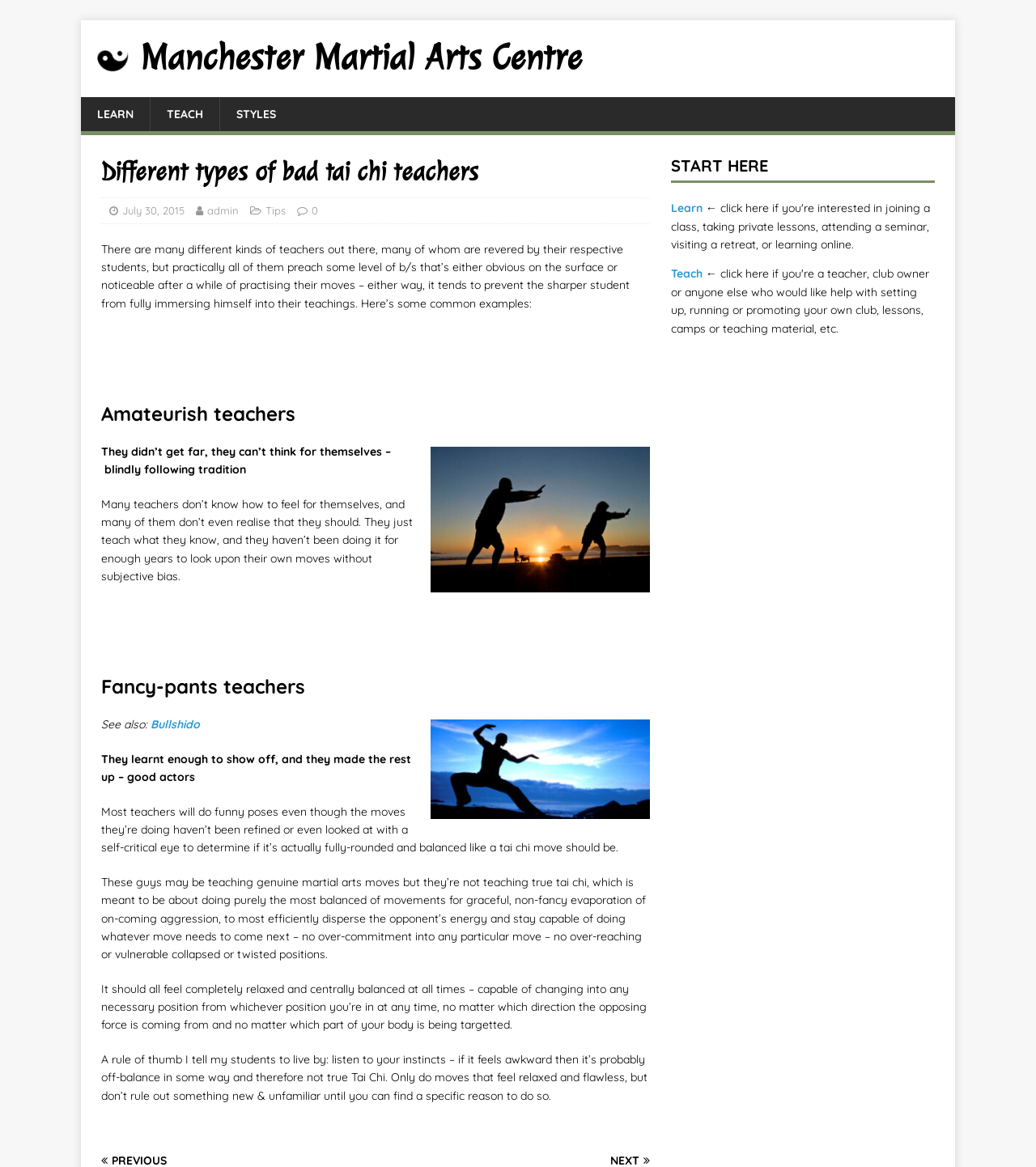Provide a short answer using a single word or phrase for the following question: 
What is the purpose of tai chi according to the author?

To disperse opponent's energy